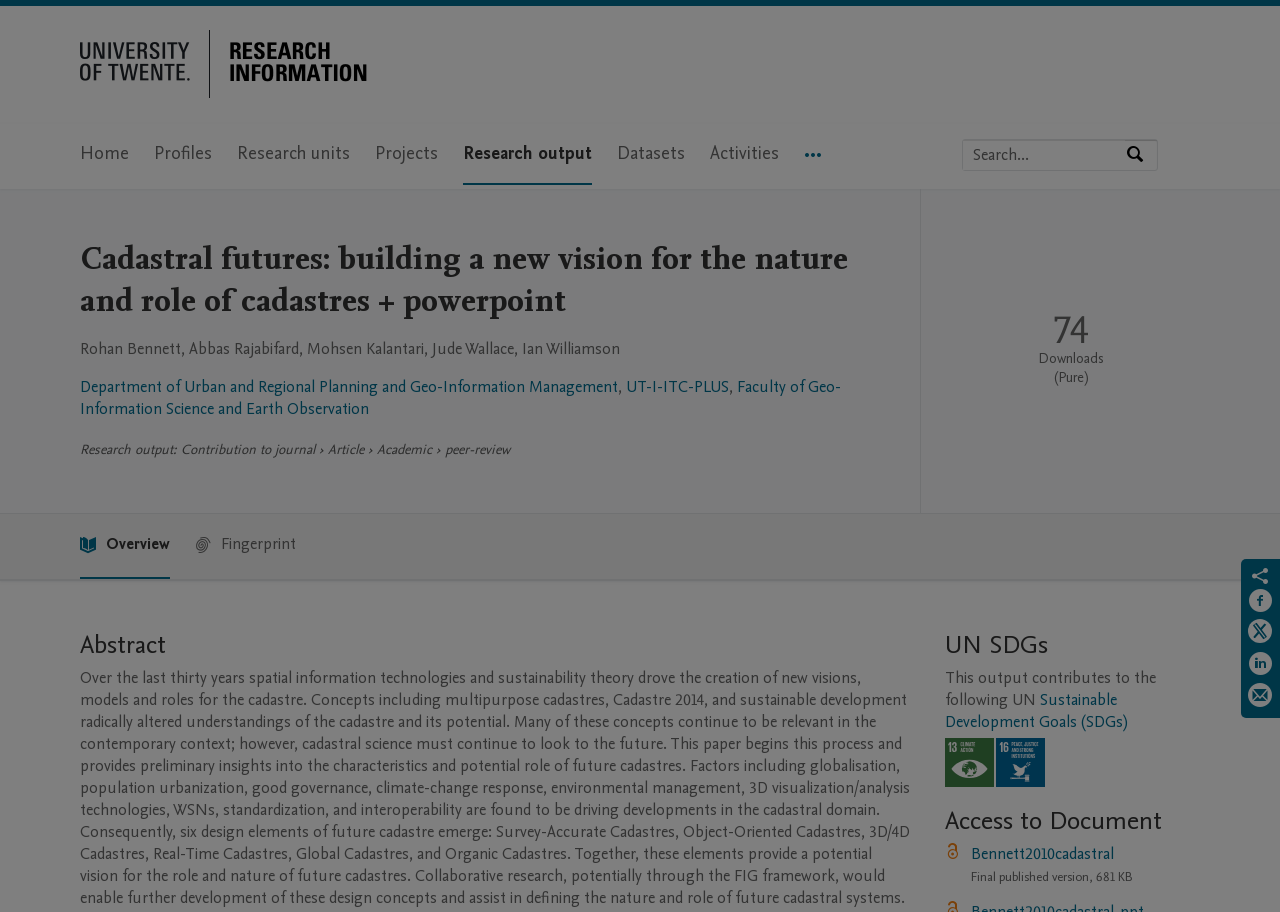Extract the main headline from the webpage and generate its text.

Cadastral futures: building a new vision for the nature and role of cadastres + powerpoint